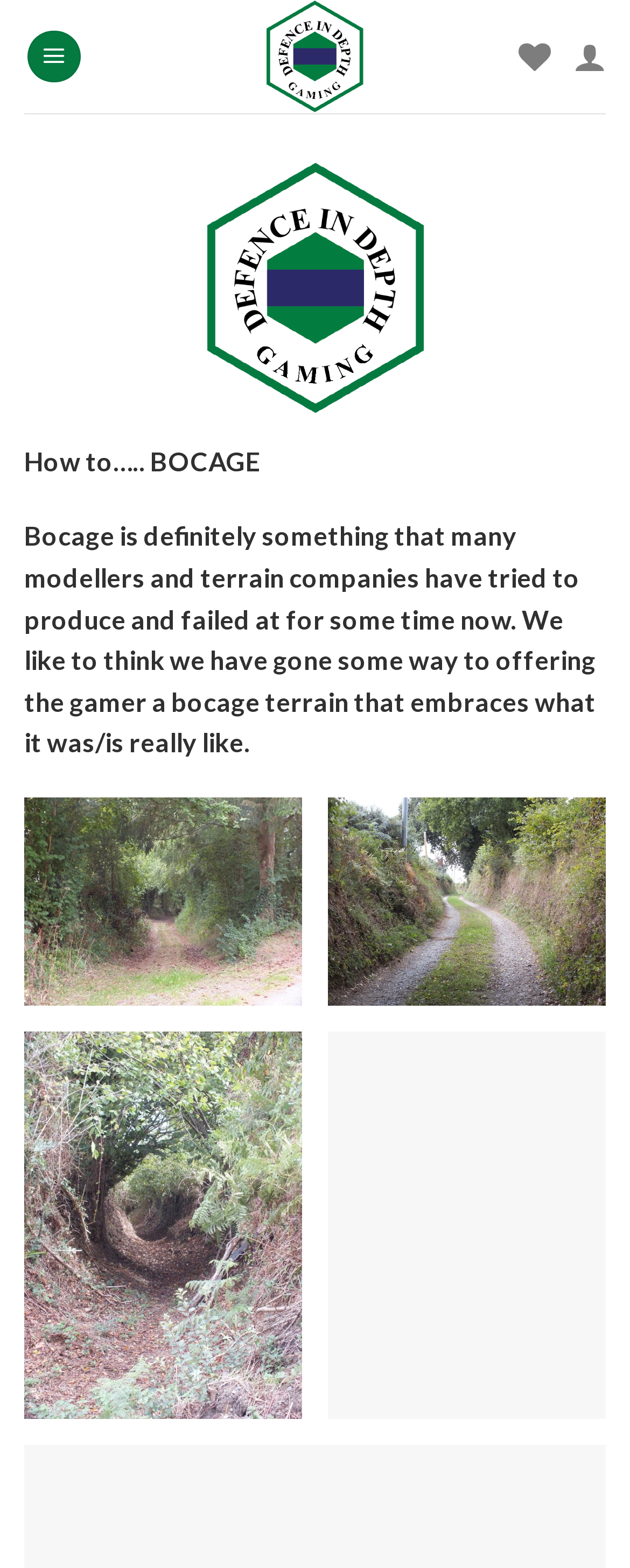How many figures are present in the main content?
Answer the question in as much detail as possible.

The main content has four figure elements, which are likely images, arranged in a 2x2 grid. These figures are nested within the static text elements that describe Bocage.